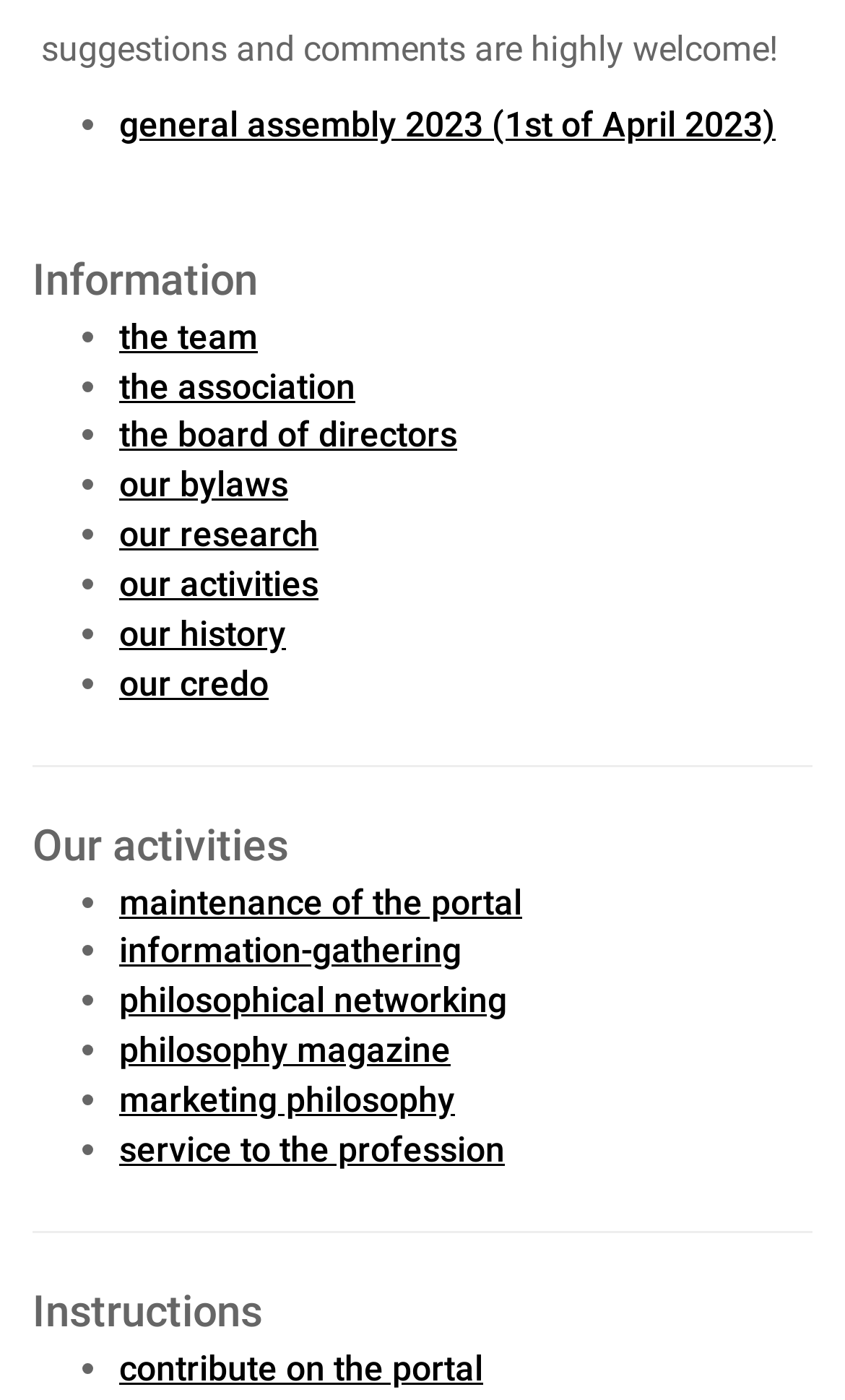Please pinpoint the bounding box coordinates for the region I should click to adhere to this instruction: "Toggle mobile menu".

None